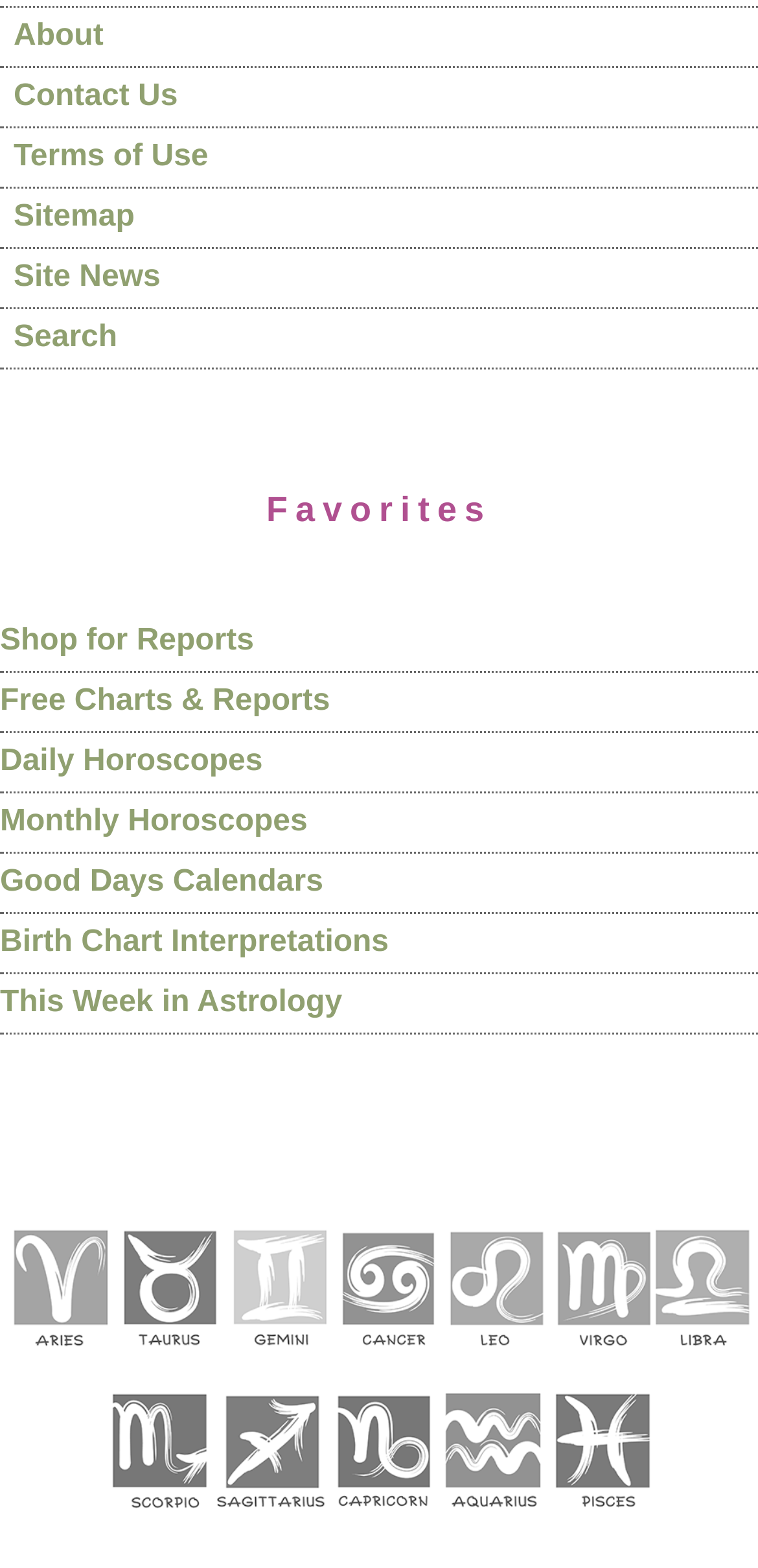Based on the image, please elaborate on the answer to the following question:
What is the purpose of the 'Search' link?

The 'Search' link is located in the top navigation menu, and its purpose is to allow users to search the website for specific content, with a bounding box of [0.018, 0.205, 0.155, 0.226].